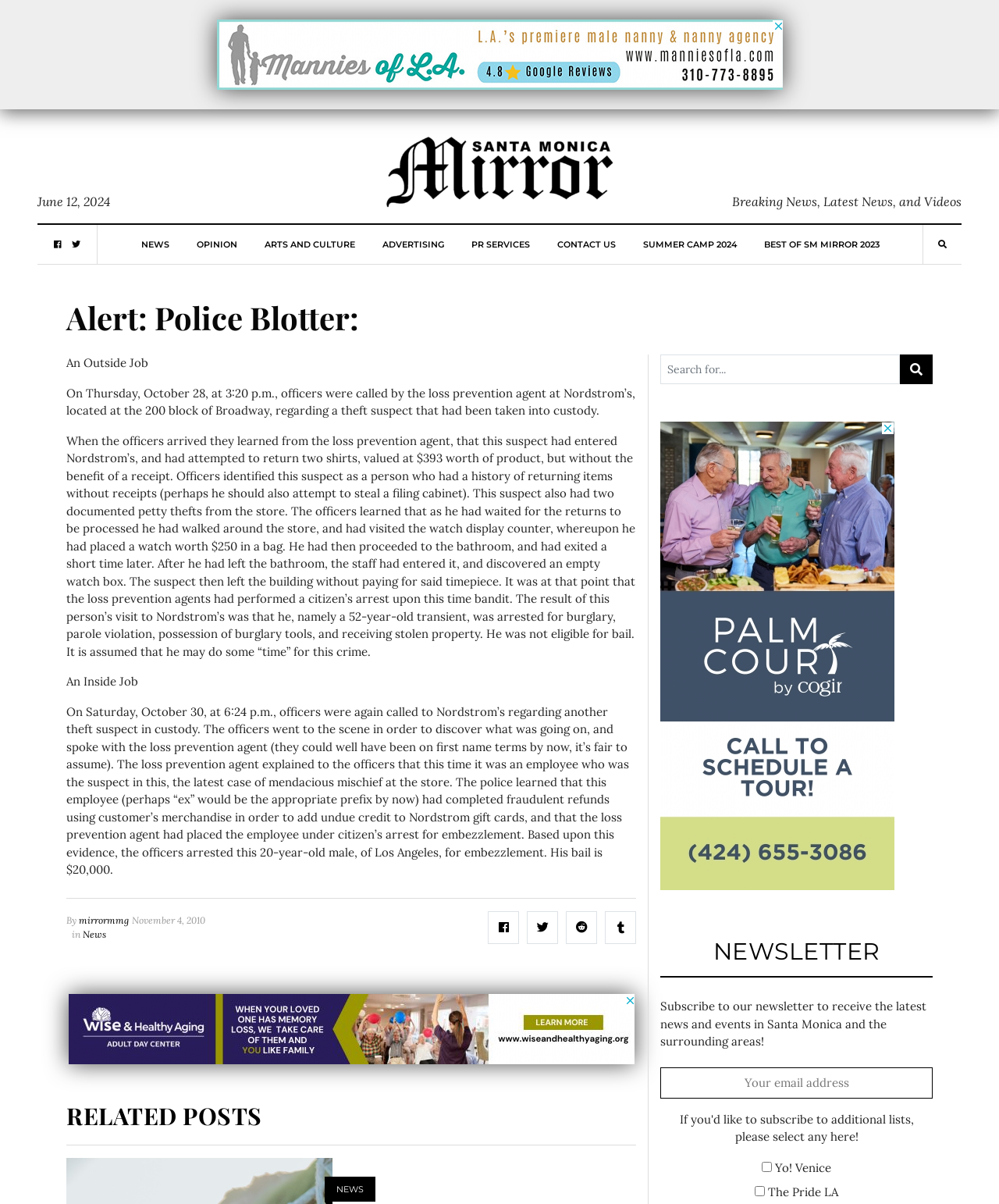Create a detailed summary of the webpage's content and design.

The webpage appears to be a news article page from the SM Mirror, a local news outlet. At the top of the page, there is a banner with the logo "SM Mirror" and a navigation menu with links to various sections such as "NEWS", "OPINION", "ARTS AND CULTURE", and more.

Below the navigation menu, there is a header section with the title "Alert: Police Blotter:" followed by two news articles. The first article, "An Outside Job", describes a theft incident at Nordstrom's where a 52-year-old transient was arrested for burglary, parole violation, possession of burglary tools, and receiving stolen property. The second article, "An Inside Job", reports on an embezzlement case involving a 20-year-old male employee at Nordstrom's who was arrested for fraudulent refunds.

To the right of the news articles, there is a sidebar with links to social media platforms, a search bar, and a newsletter subscription section. The search bar is accompanied by a magnifying glass icon and a "Search for..." placeholder text. The newsletter section has a heading "NEWSLETTER" and a brief description, followed by a text input field for email addresses and two checkboxes for subscribing to other newsletters, "Yo! Venice" and "The Pride LA".

At the bottom of the page, there are three advertisements, two of which are iframes labeled "Advertisement". There is also a "RELATED POSTS" section with a link to another news article.